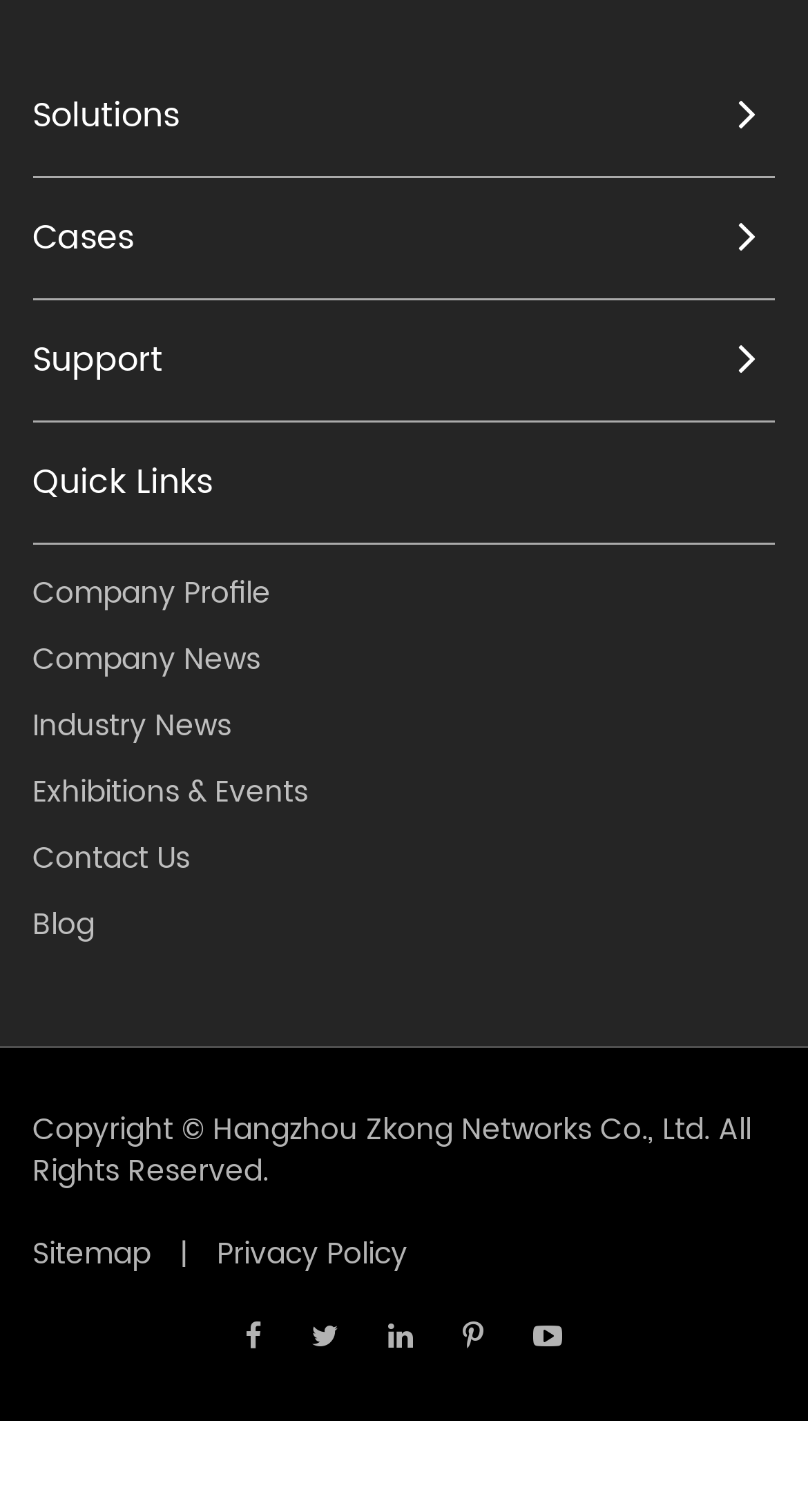What is the last item in the 'Quick Links' section?
Relying on the image, give a concise answer in one word or a brief phrase.

Blog